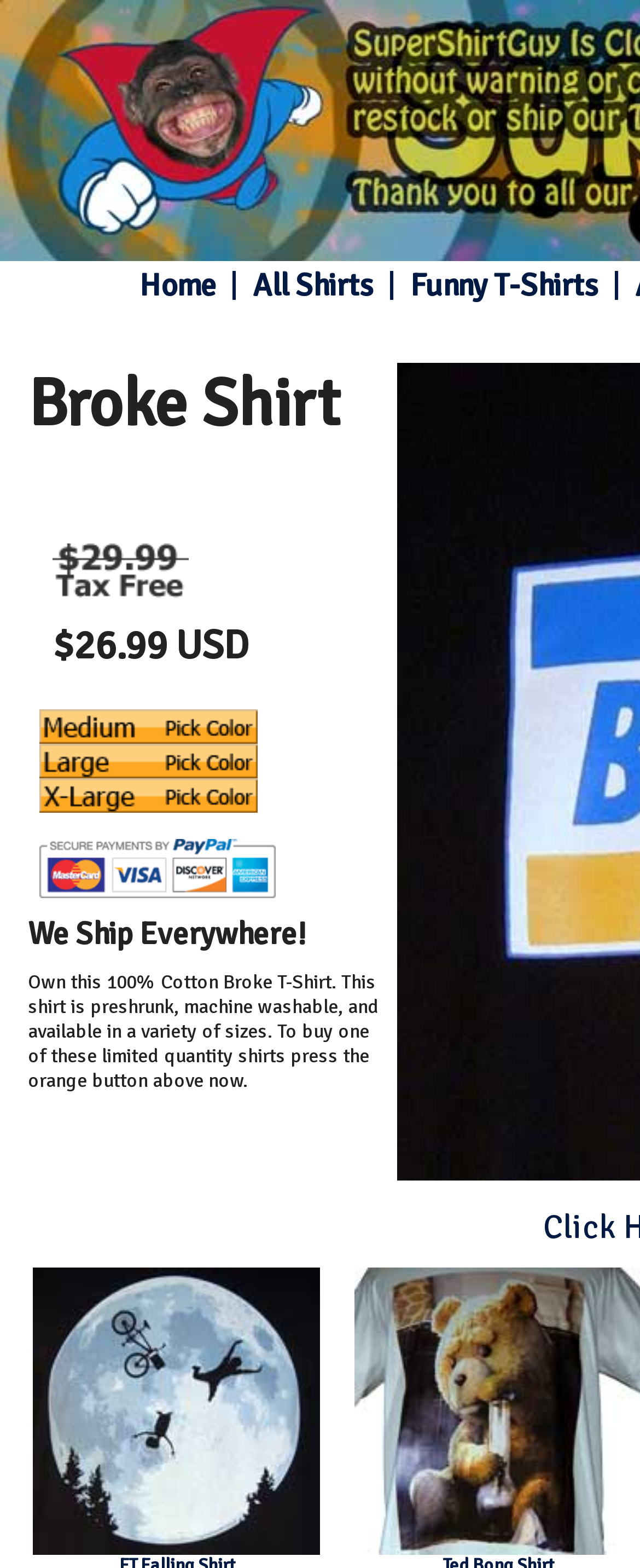What payment method is accepted on this website?
From the image, respond with a single word or phrase.

Paypal